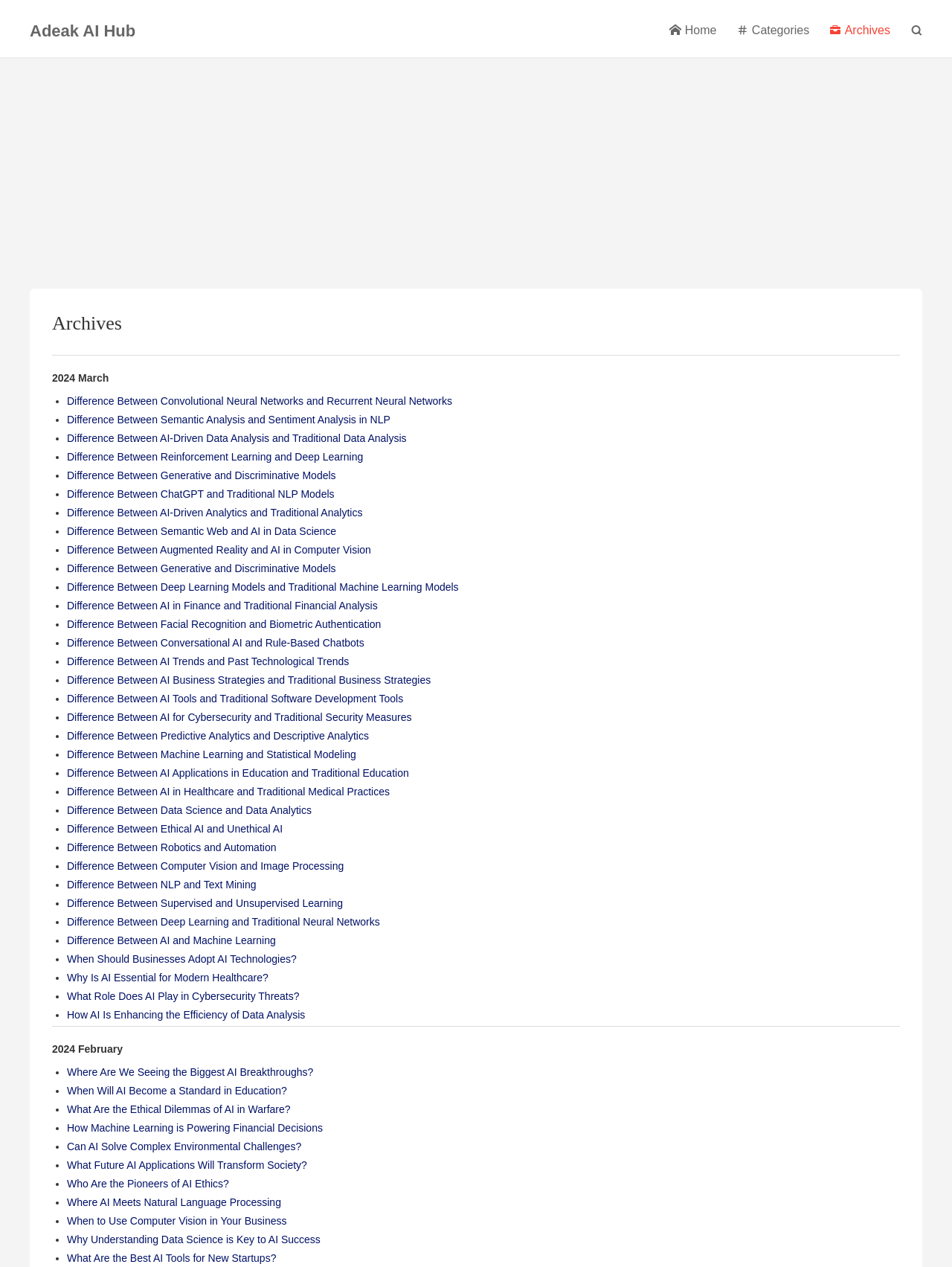Locate the bounding box coordinates of the clickable area to execute the instruction: "Read the Privacy Policy". Provide the coordinates as four float numbers between 0 and 1, represented as [left, top, right, bottom].

None